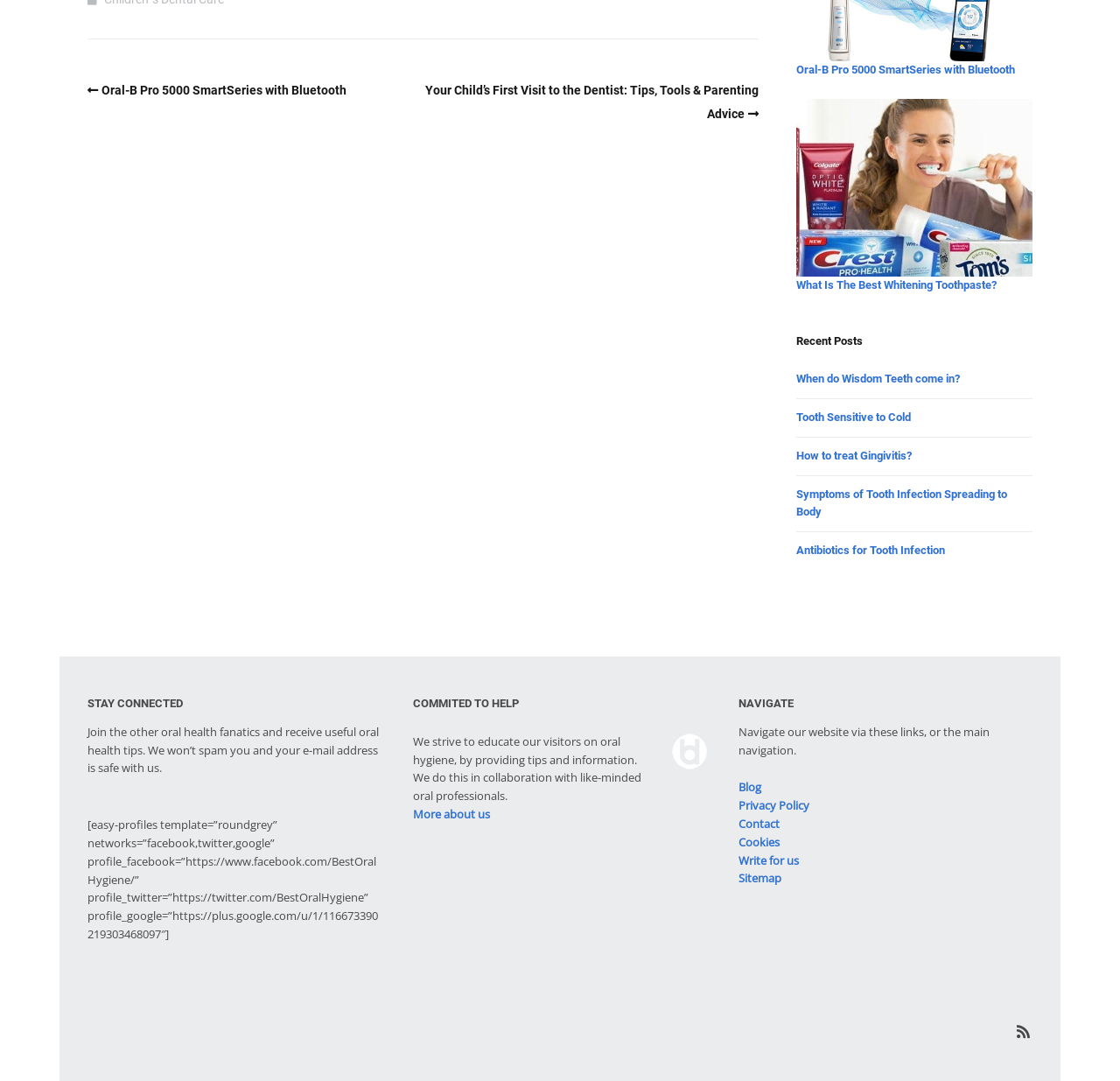Using the provided element description, identify the bounding box coordinates as (top-left x, top-left y, bottom-right x, bottom-right y). Ensure all values are between 0 and 1. Description: More about us

[0.369, 0.746, 0.438, 0.76]